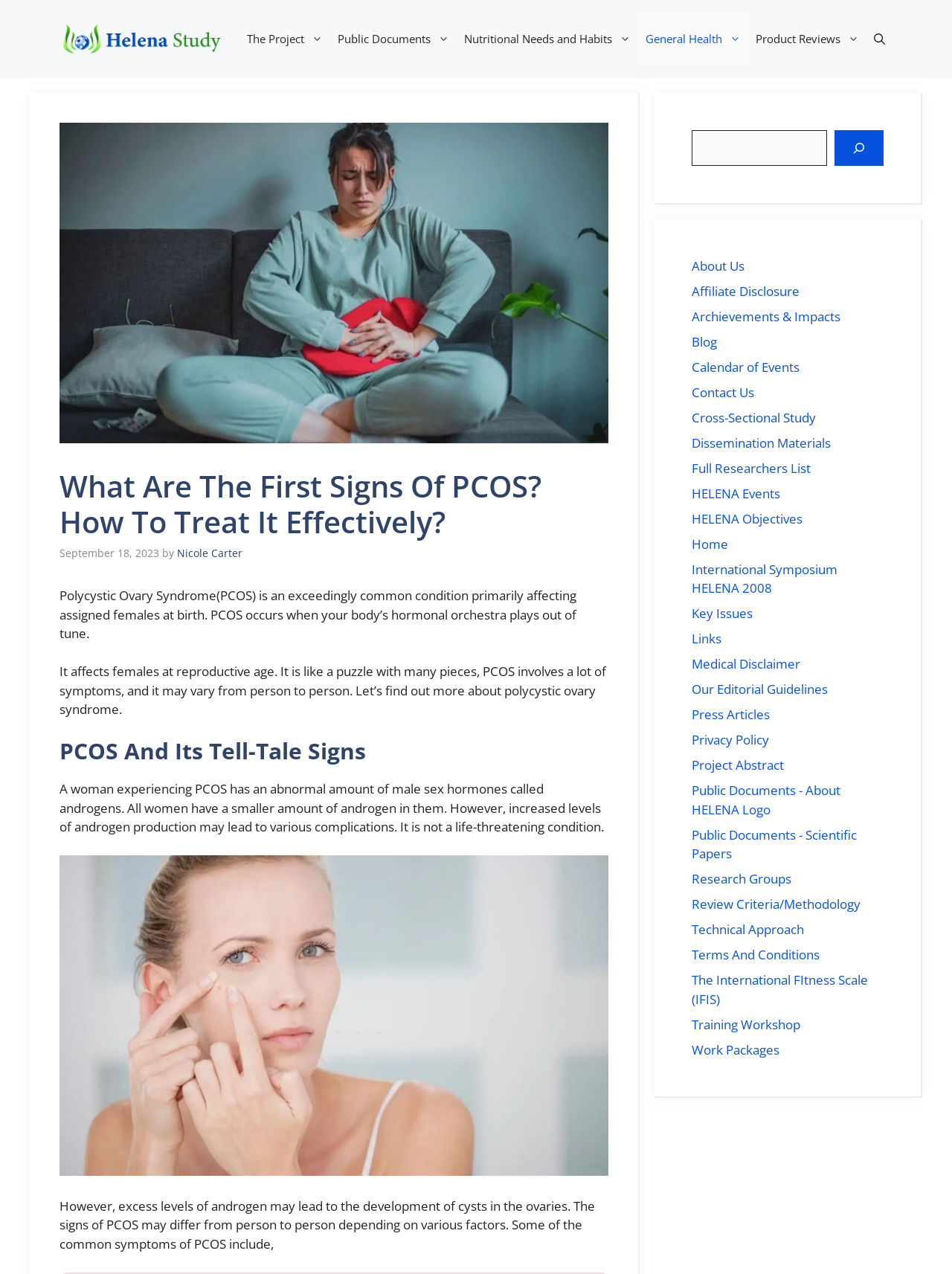What is the purpose of the image on the webpage?
Provide a short answer using one word or a brief phrase based on the image.

To illustrate signs of PCOS